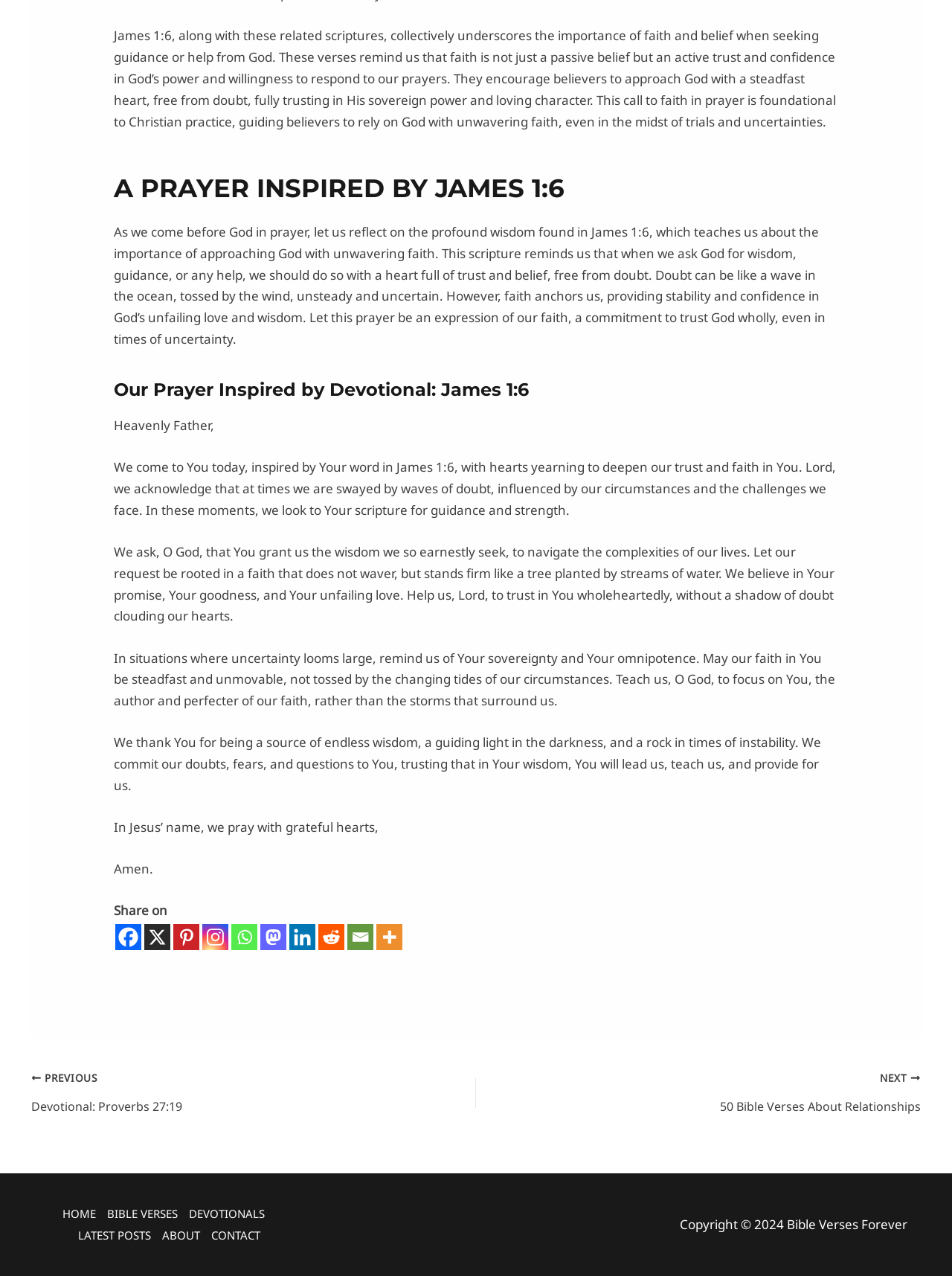What is the author's attitude towards doubt?
Please answer the question with a detailed response using the information from the screenshot.

The author views doubt as a negative force that can hinder one's faith and trust in God. The text describes doubt as 'a wave in the ocean, tossed by the wind, unsteady and uncertain', implying that it is something to be overcome or avoided. The author encourages the reader to approach God with a 'heart full of trust and belief, free from doubt'.